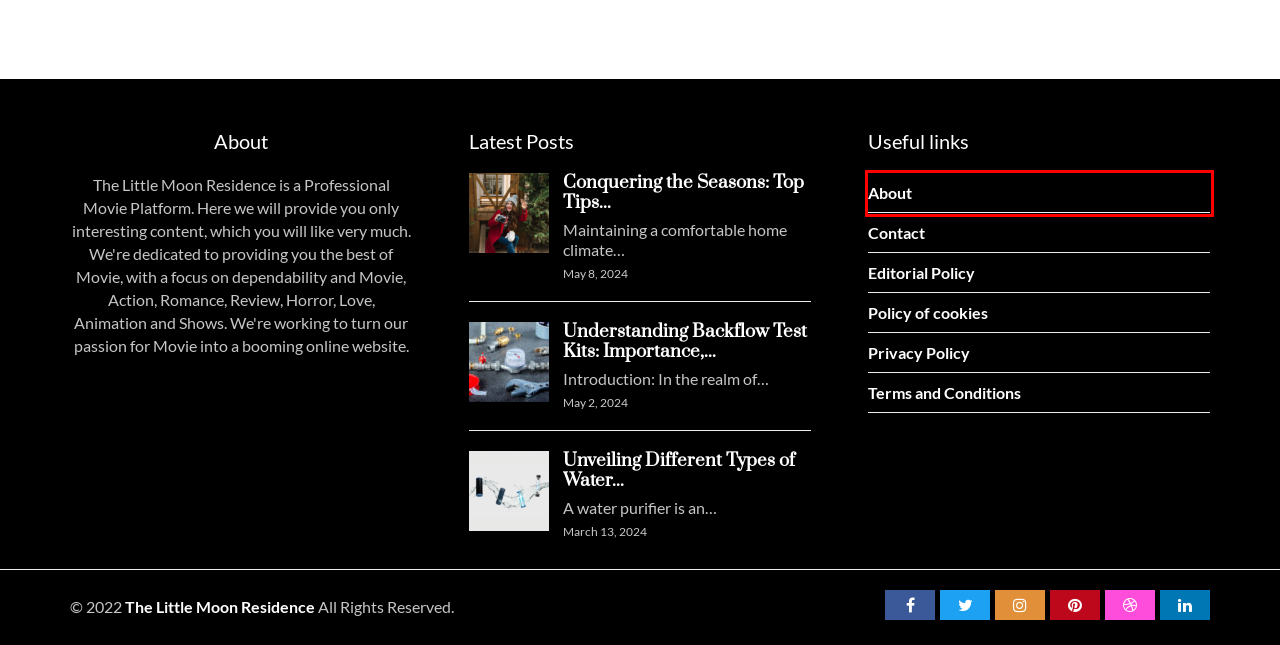Review the webpage screenshot provided, noting the red bounding box around a UI element. Choose the description that best matches the new webpage after clicking the element within the bounding box. The following are the options:
A. Privacy Policy - The Little Moon Residence
B. Terms and Conditions - The Little Moon Residence
C. Unveiling Different Types of Water Filters and How They Work - The Little Moon Residence
D. Conquering the Seasons: Top Tips for Optimal Home Comfort Year-Round - The Little Moon Residence
E. Understanding Backflow Test Kits: Importance, Functionality, and Usage - The Little Moon Residence
F. Editorial Policy - The Little Moon Residence
G. About - The Little Moon Residence
H. Policy of cookies - The Little Moon Residence

G